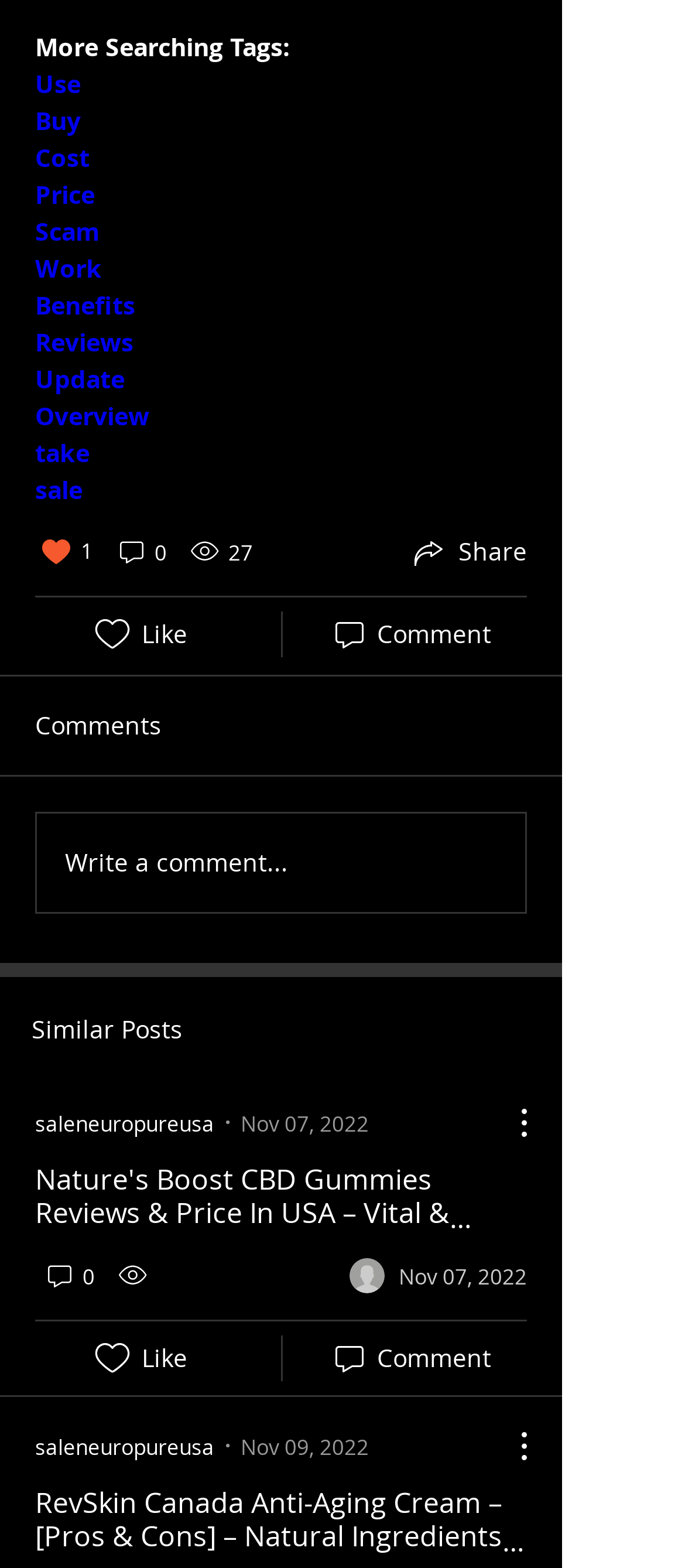Locate the bounding box of the UI element based on this description: "0 commentsComment". Provide four float numbers between 0 and 1 as [left, top, right, bottom].

[0.479, 0.391, 0.717, 0.418]